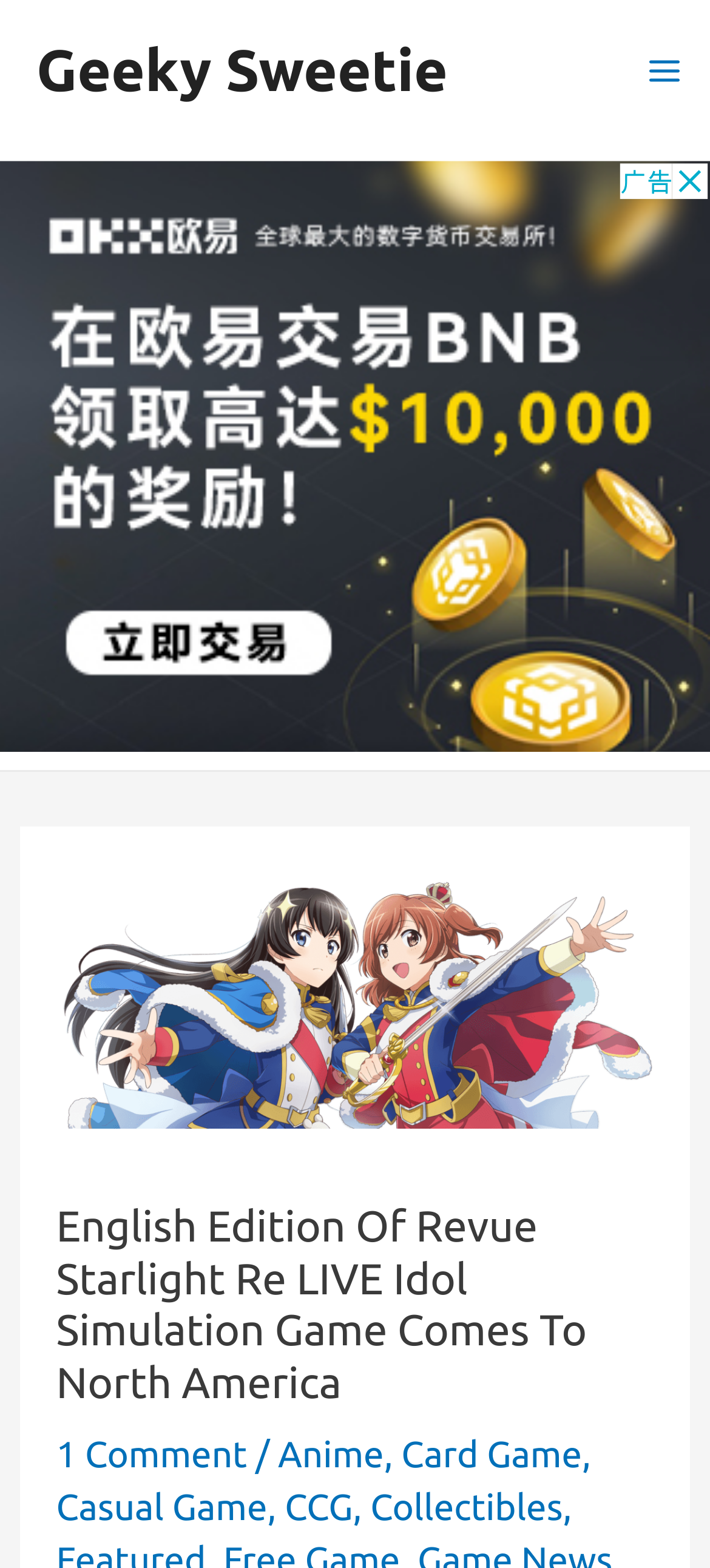Please specify the bounding box coordinates of the clickable region to carry out the following instruction: "Read the 'English Edition Of Revue Starlight Re LIVE Idol Simulation Game Comes To North America' heading". The coordinates should be four float numbers between 0 and 1, in the format [left, top, right, bottom].

[0.079, 0.767, 0.921, 0.899]